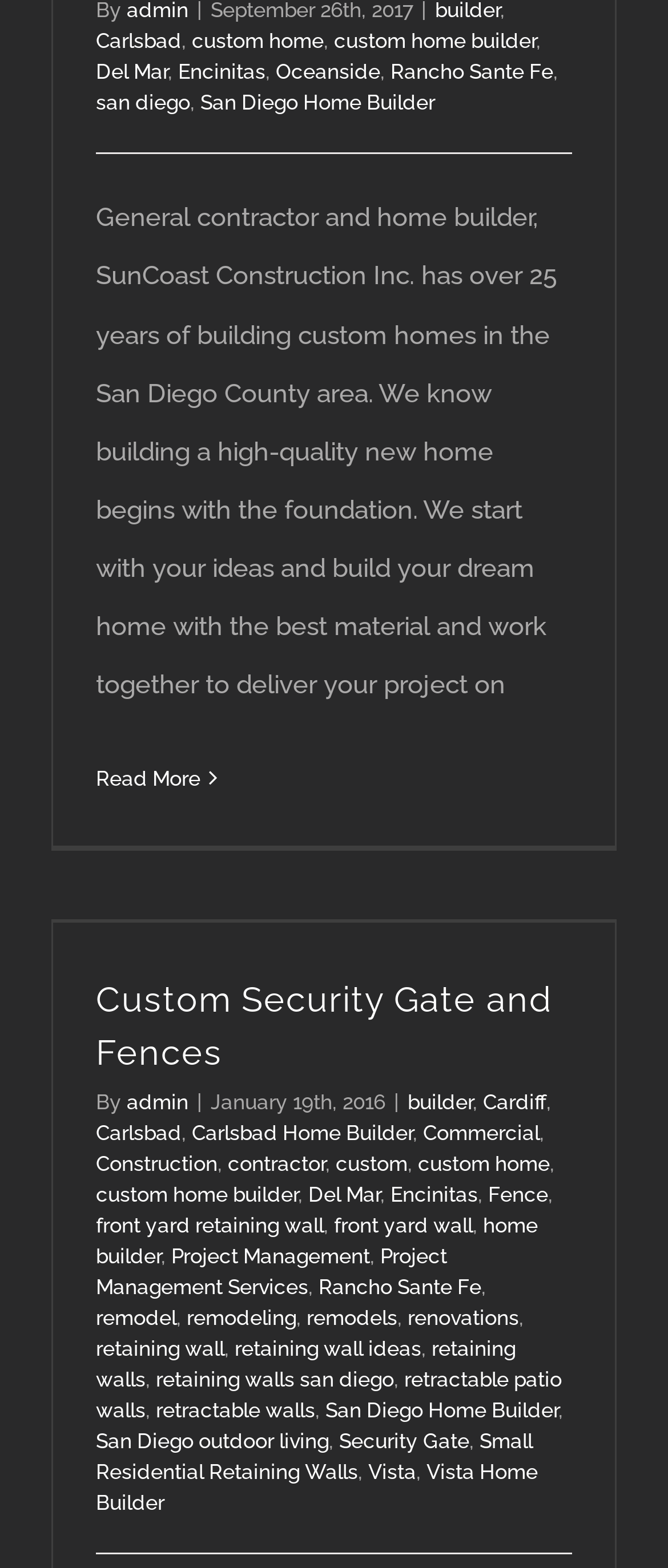Find the bounding box coordinates of the element to click in order to complete the given instruction: "Read more about San Diego custom home builder and remodeler."

[0.144, 0.489, 0.3, 0.504]